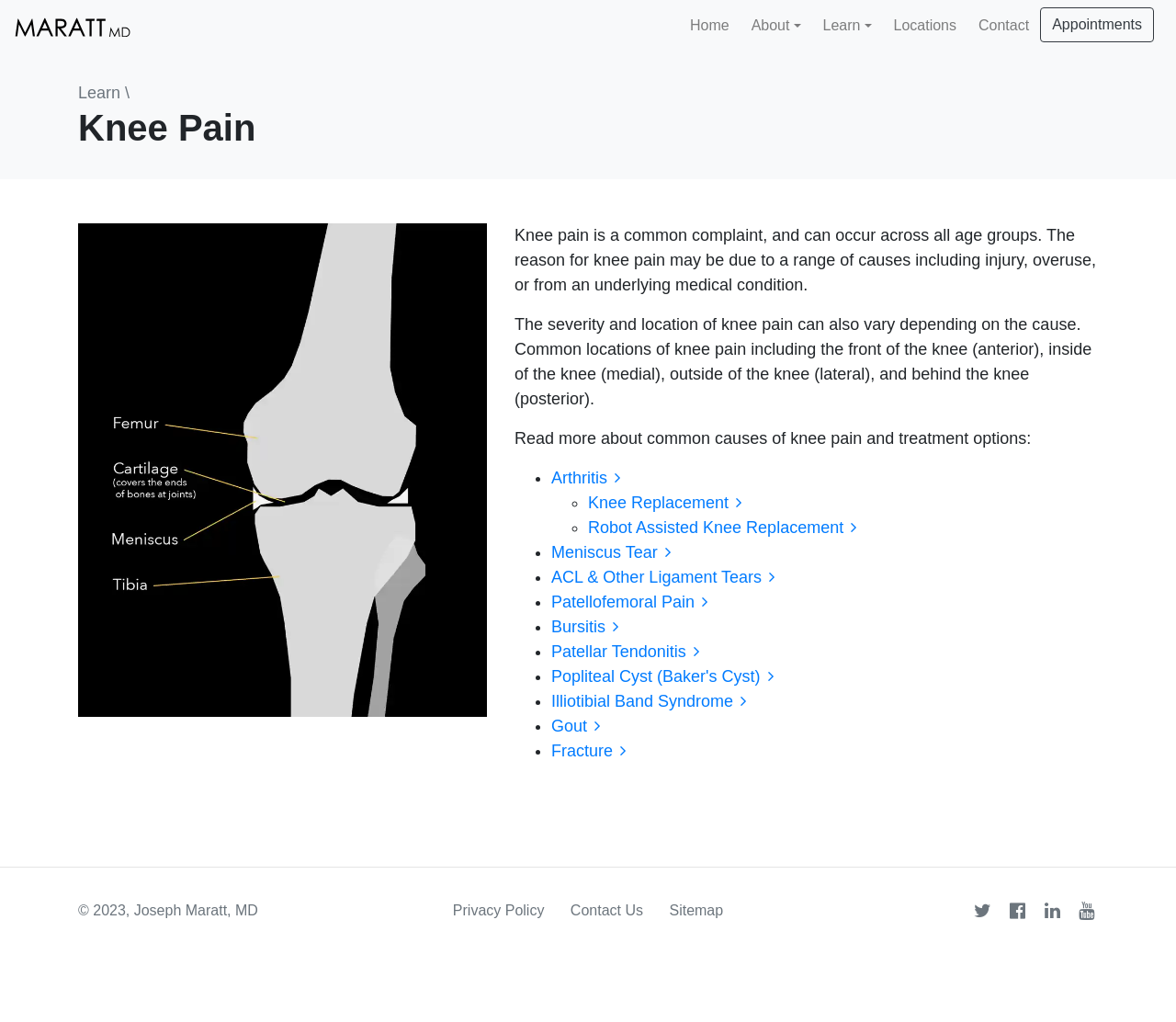Locate the bounding box coordinates of the clickable region necessary to complete the following instruction: "View the 'Knee with labels' image". Provide the coordinates in the format of four float numbers between 0 and 1, i.e., [left, top, right, bottom].

[0.066, 0.219, 0.414, 0.702]